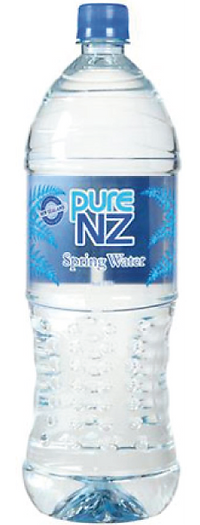Answer this question using a single word or a brief phrase:
What is emphasized on the bottle's label?

purity and connection to New Zealand's natural landscape